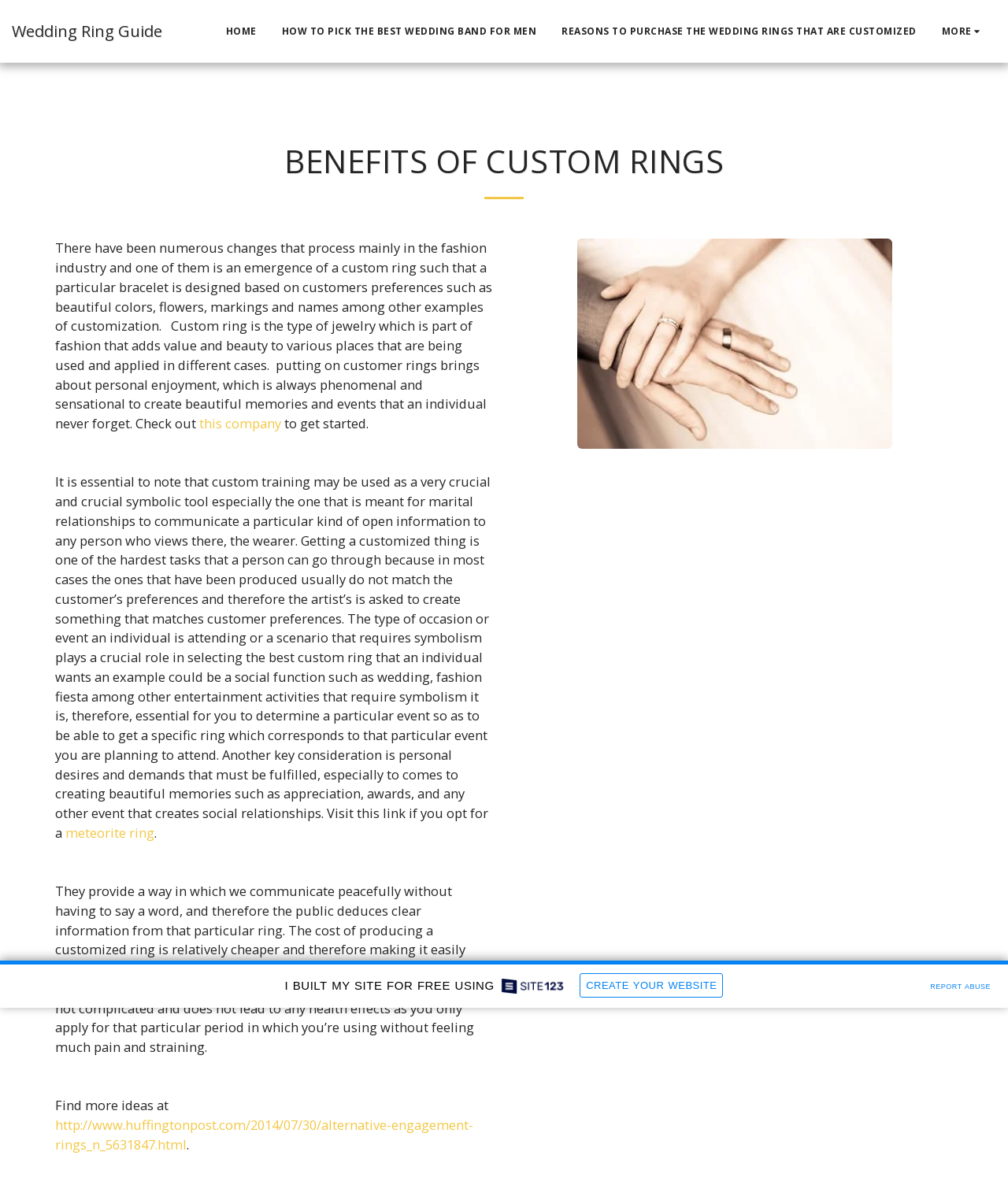Please find the bounding box for the UI element described by: "this company".

[0.198, 0.346, 0.279, 0.361]